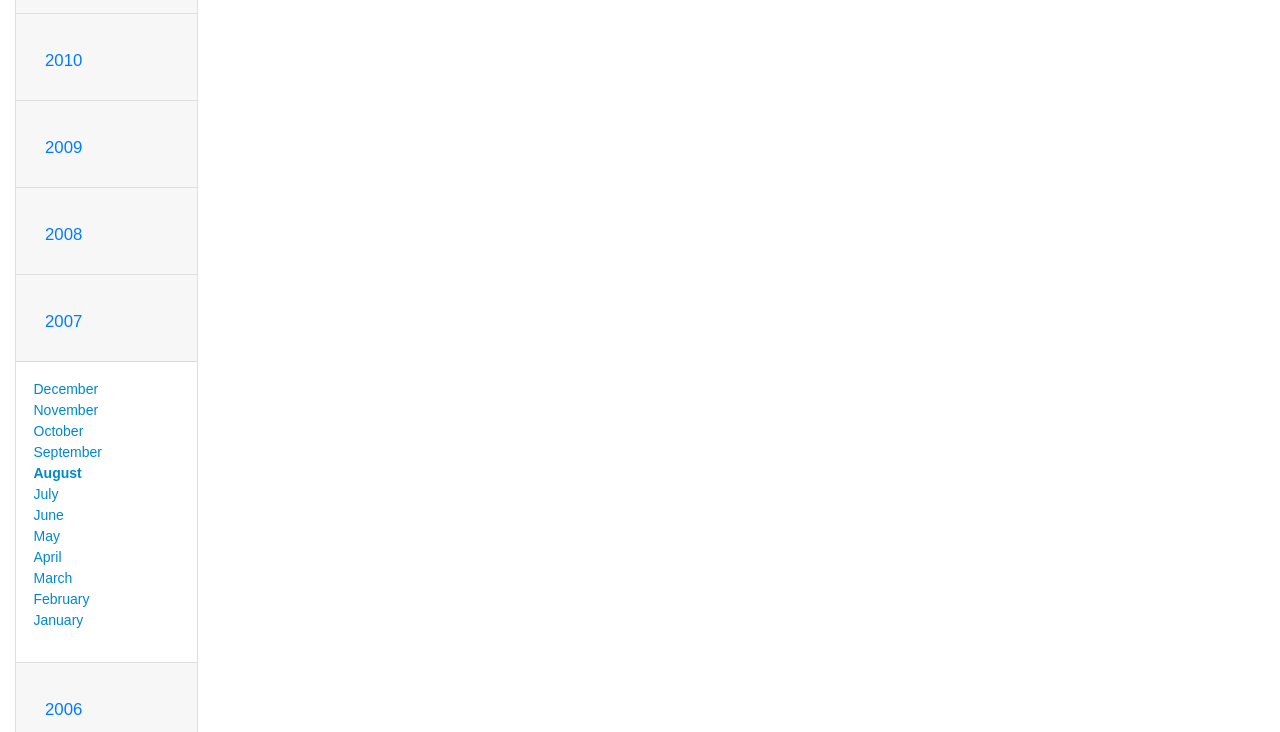Using a single word or phrase, answer the following question: 
What is the month listed below 2009?

December